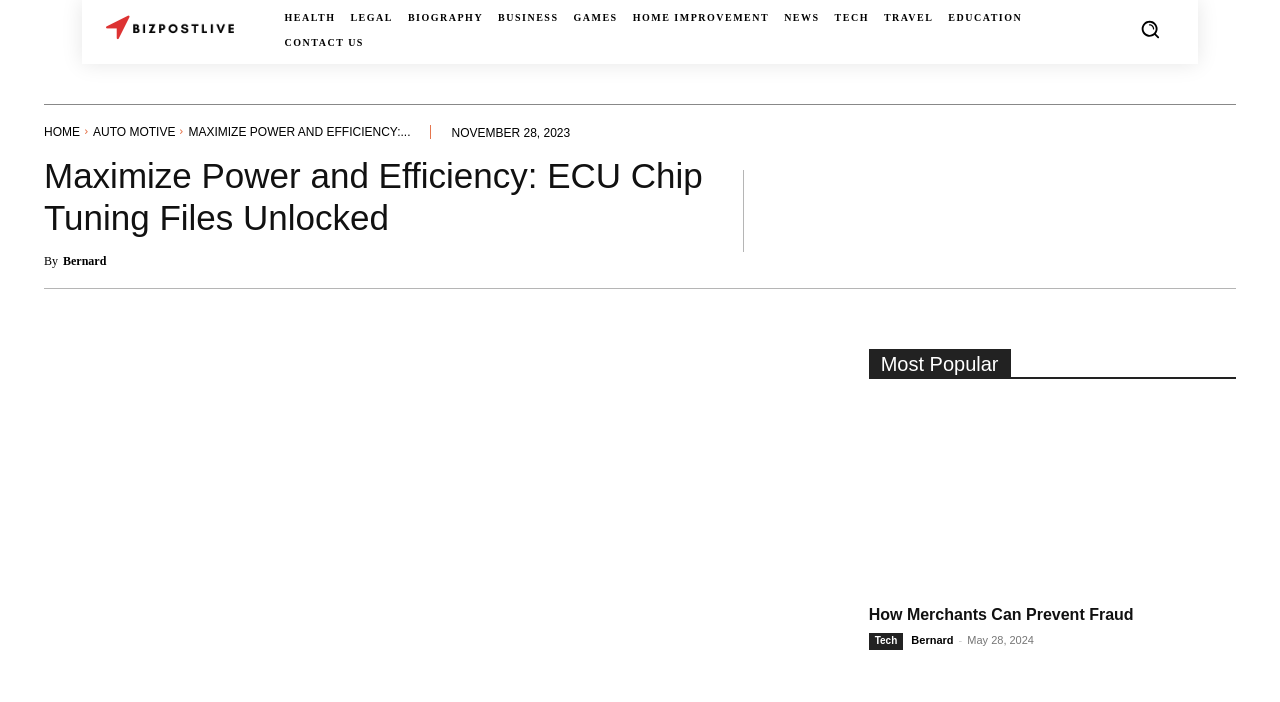Provide your answer in a single word or phrase: 
What is the date of the article 'Maximize Power and Efficiency: ECU Chip Tuning Files Unlocked'?

November 28, 2023